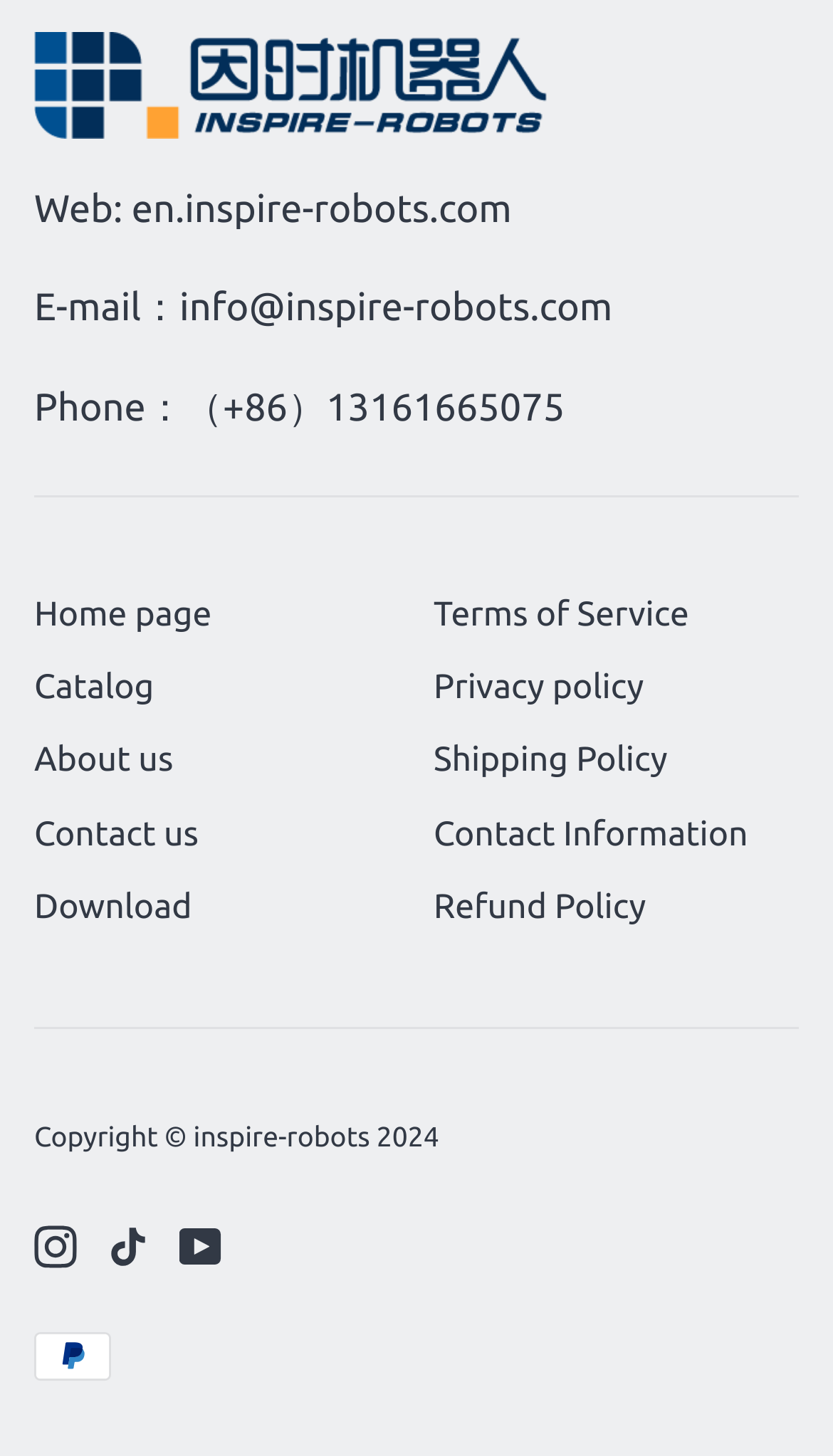Identify the bounding box coordinates for the element you need to click to achieve the following task: "Follow on Instagram". The coordinates must be four float values ranging from 0 to 1, formatted as [left, top, right, bottom].

[0.041, 0.841, 0.092, 0.871]